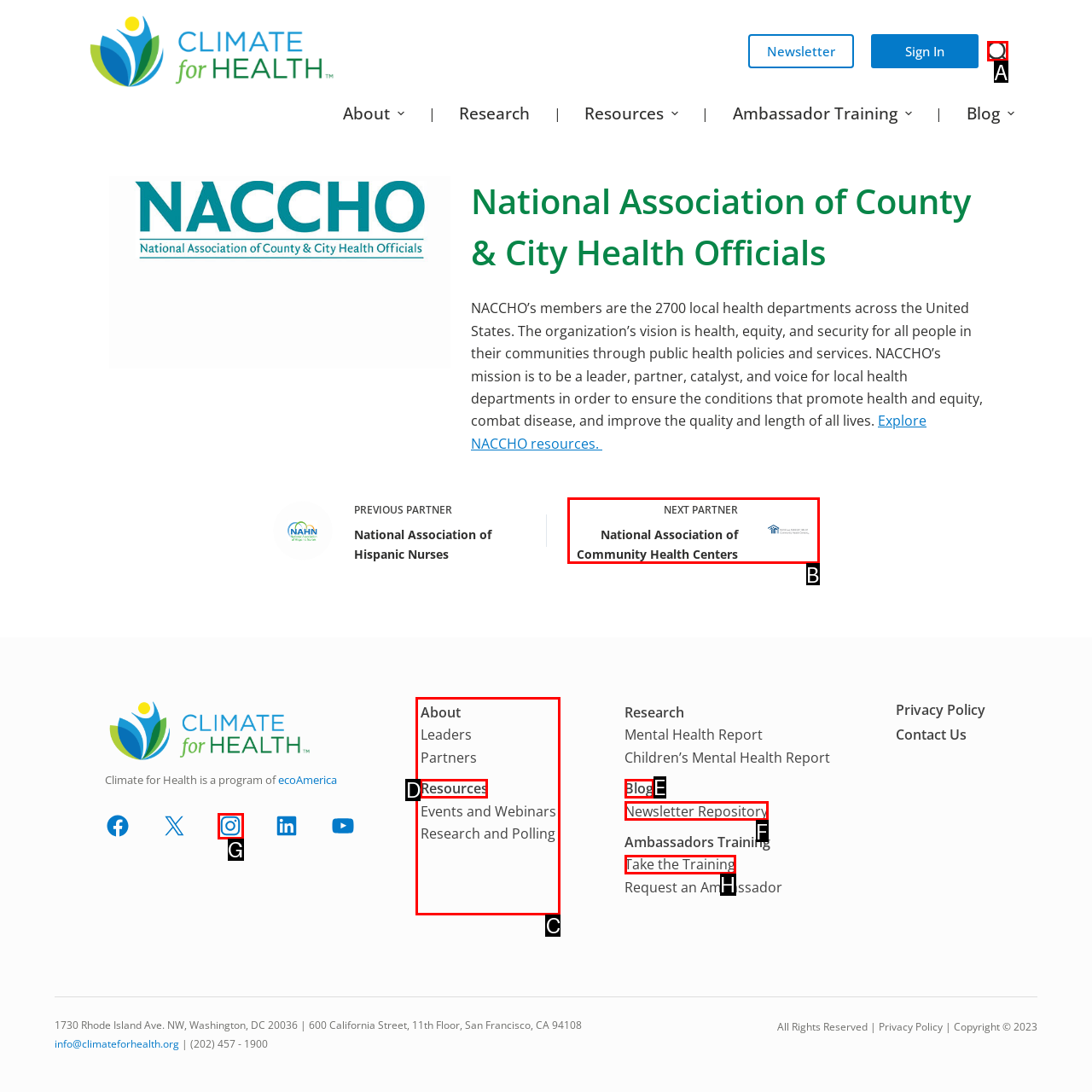Given the task: Open the search form, indicate which boxed UI element should be clicked. Provide your answer using the letter associated with the correct choice.

A